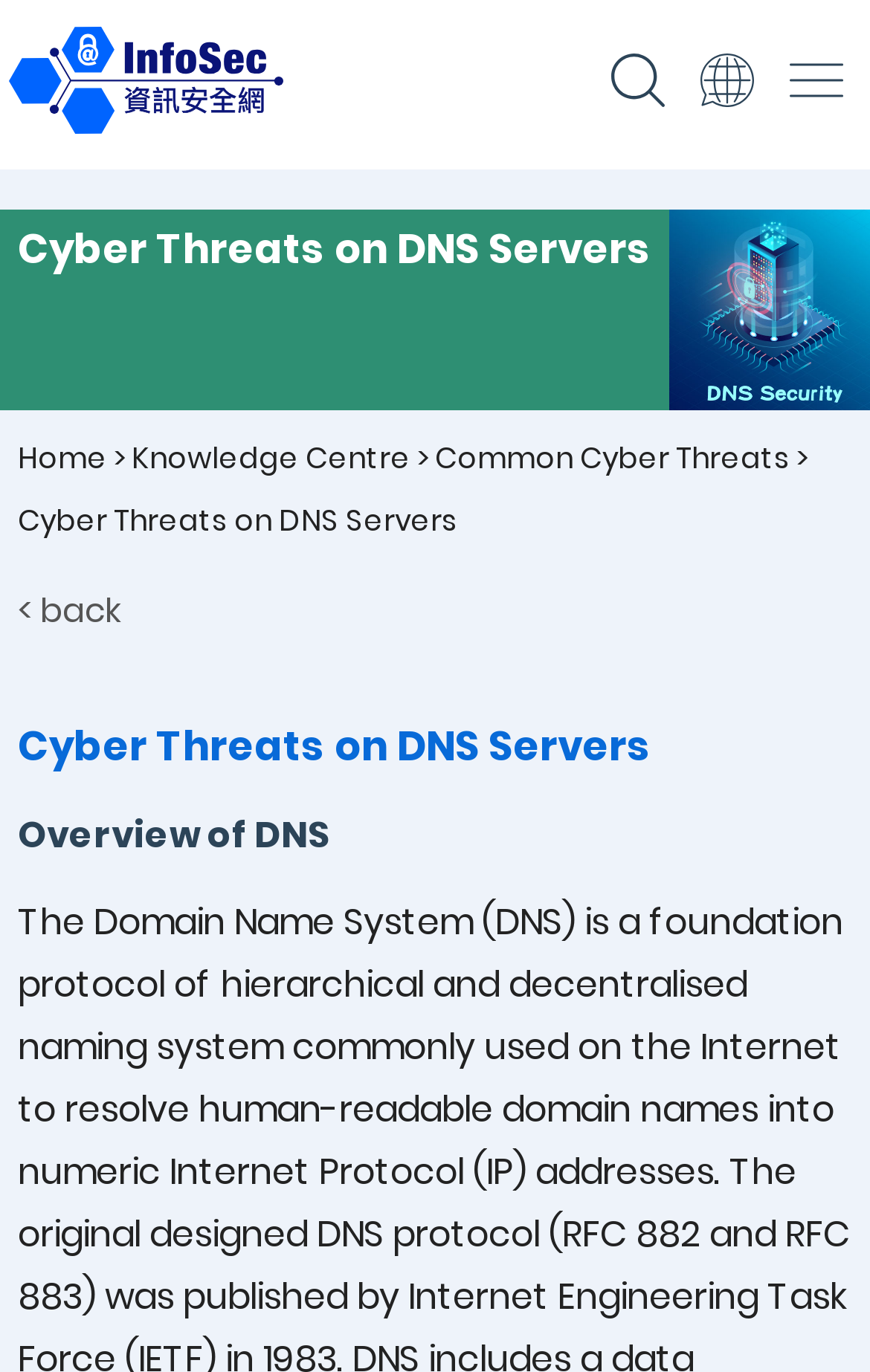Predict the bounding box of the UI element based on this description: "Knowledge Centre".

[0.151, 0.319, 0.472, 0.35]